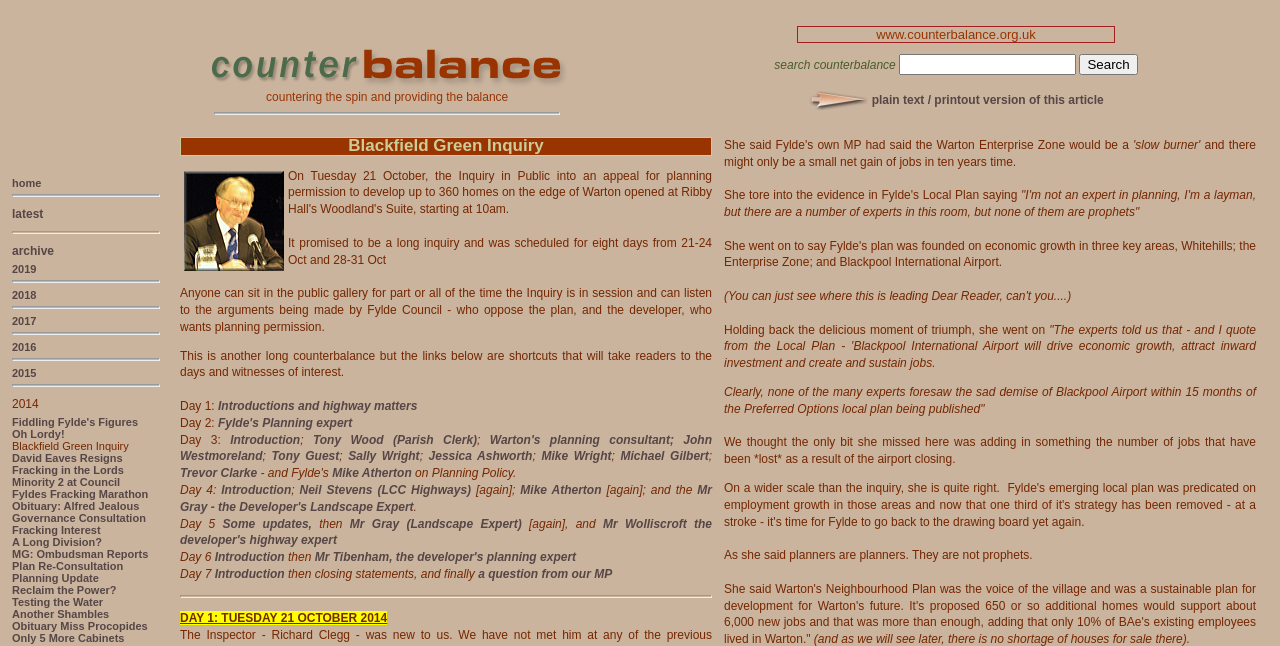Determine the bounding box coordinates for the area you should click to complete the following instruction: "Read the article in plain text or printout version".

[0.681, 0.144, 0.862, 0.166]